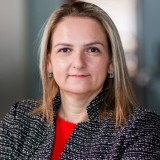Please study the image and answer the question comprehensively:
What is Yelena Gurevich's profession?

The caption explicitly states that Yelena Gurevich is a bankruptcy lawyer, which is her profession. This information is provided in the first sentence of the caption, giving a clear indication of her occupation.